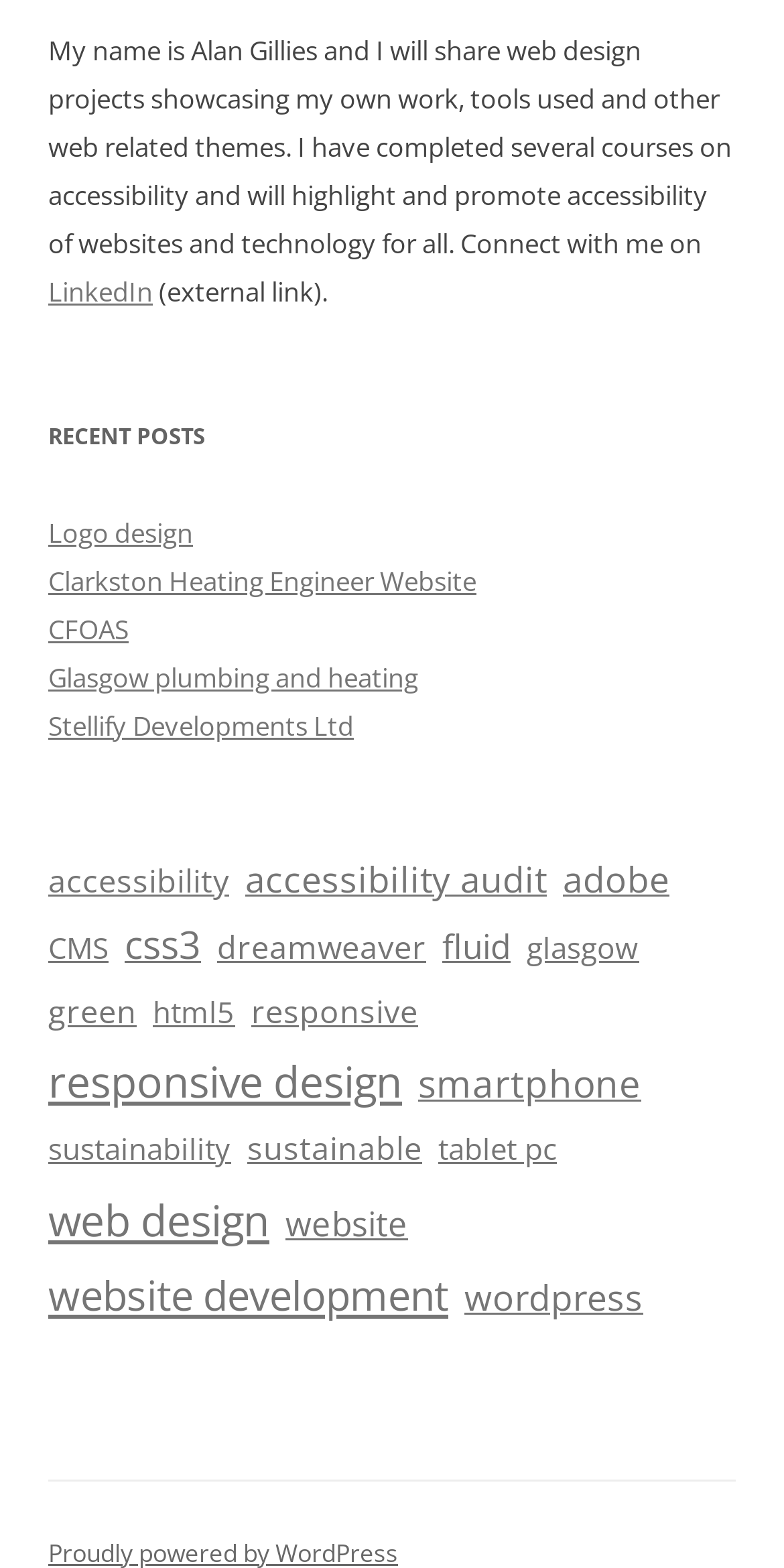Could you specify the bounding box coordinates for the clickable section to complete the following instruction: "View LinkedIn profile"?

[0.062, 0.175, 0.195, 0.198]